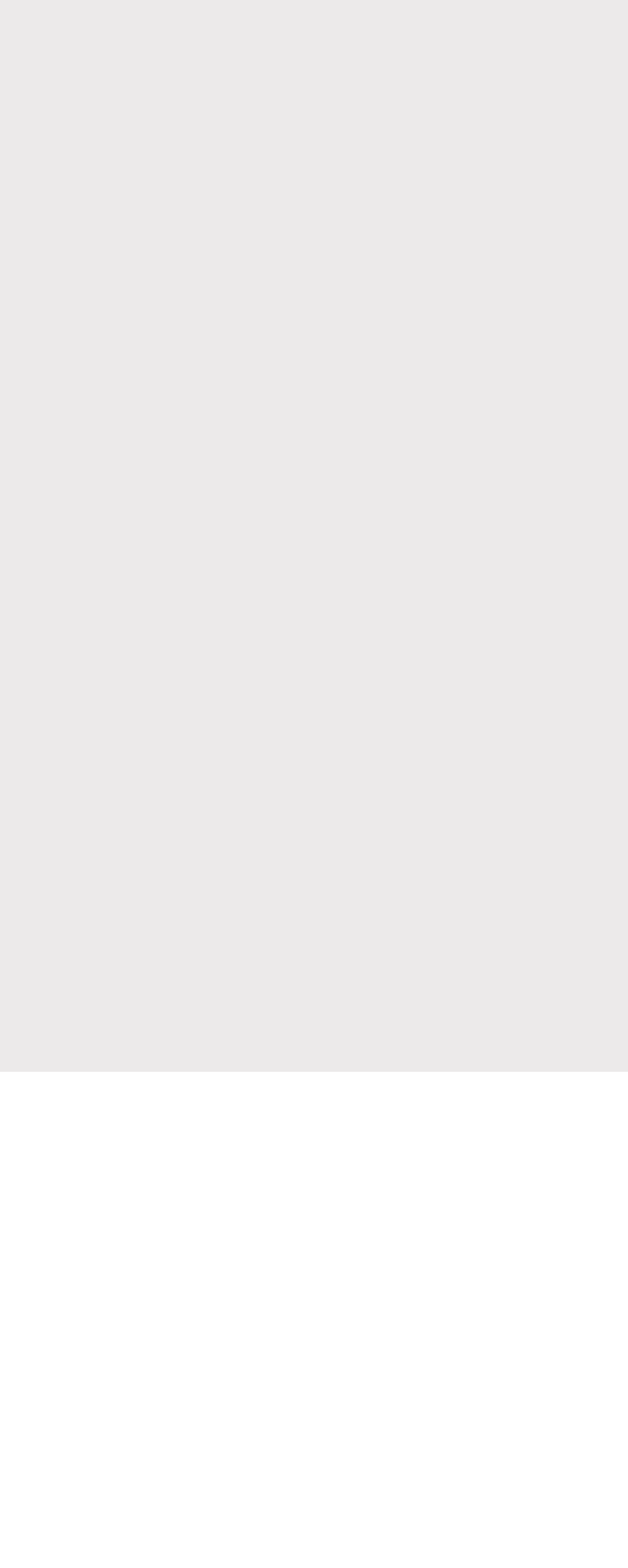Please identify the bounding box coordinates of the element's region that I should click in order to complete the following instruction: "Schedule a consultation for Invisalign". The bounding box coordinates consist of four float numbers between 0 and 1, i.e., [left, top, right, bottom].

[0.399, 0.142, 0.601, 0.166]